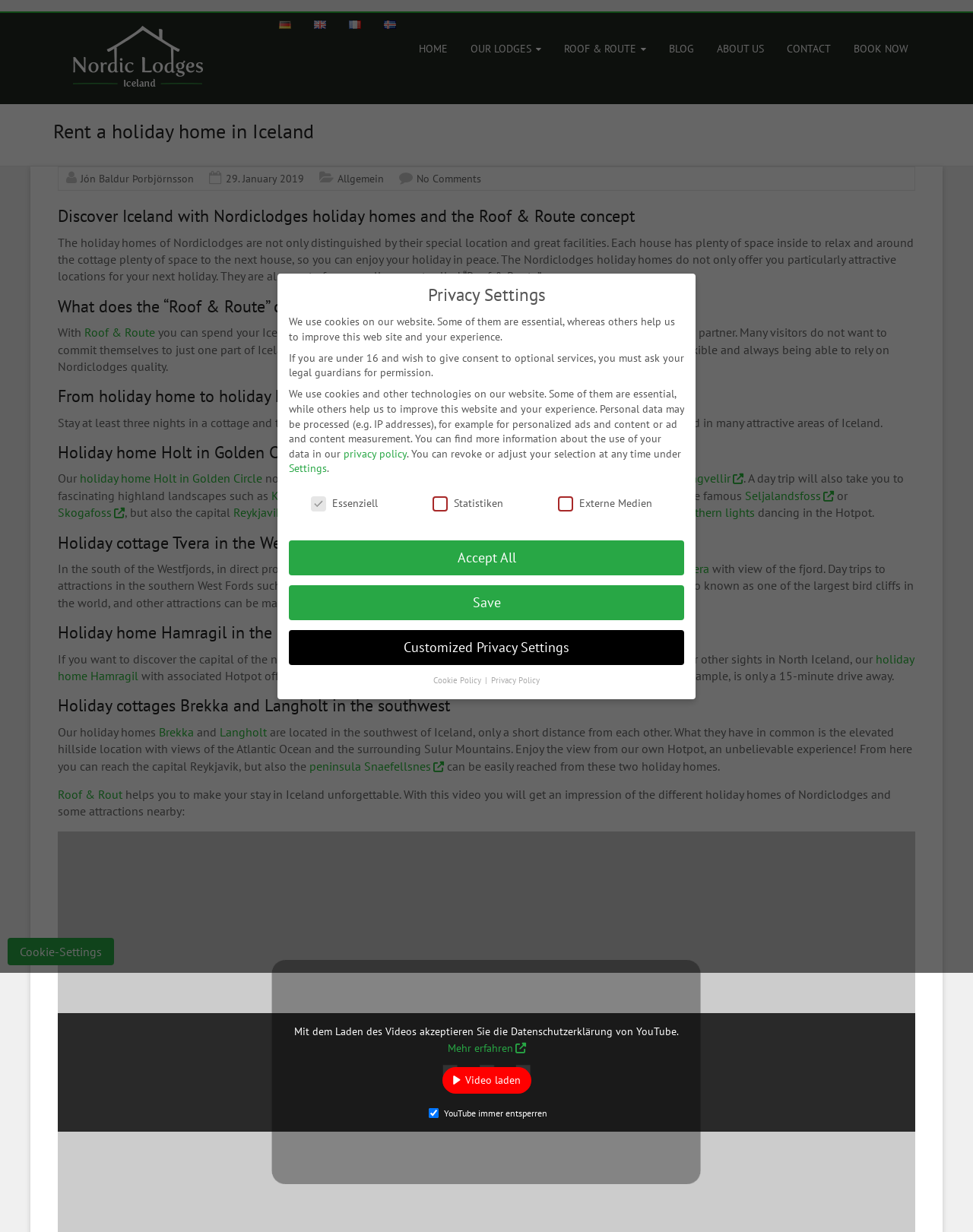Identify the bounding box coordinates of the region that needs to be clicked to carry out this instruction: "Check 'Services'". Provide these coordinates as four float numbers ranging from 0 to 1, i.e., [left, top, right, bottom].

None